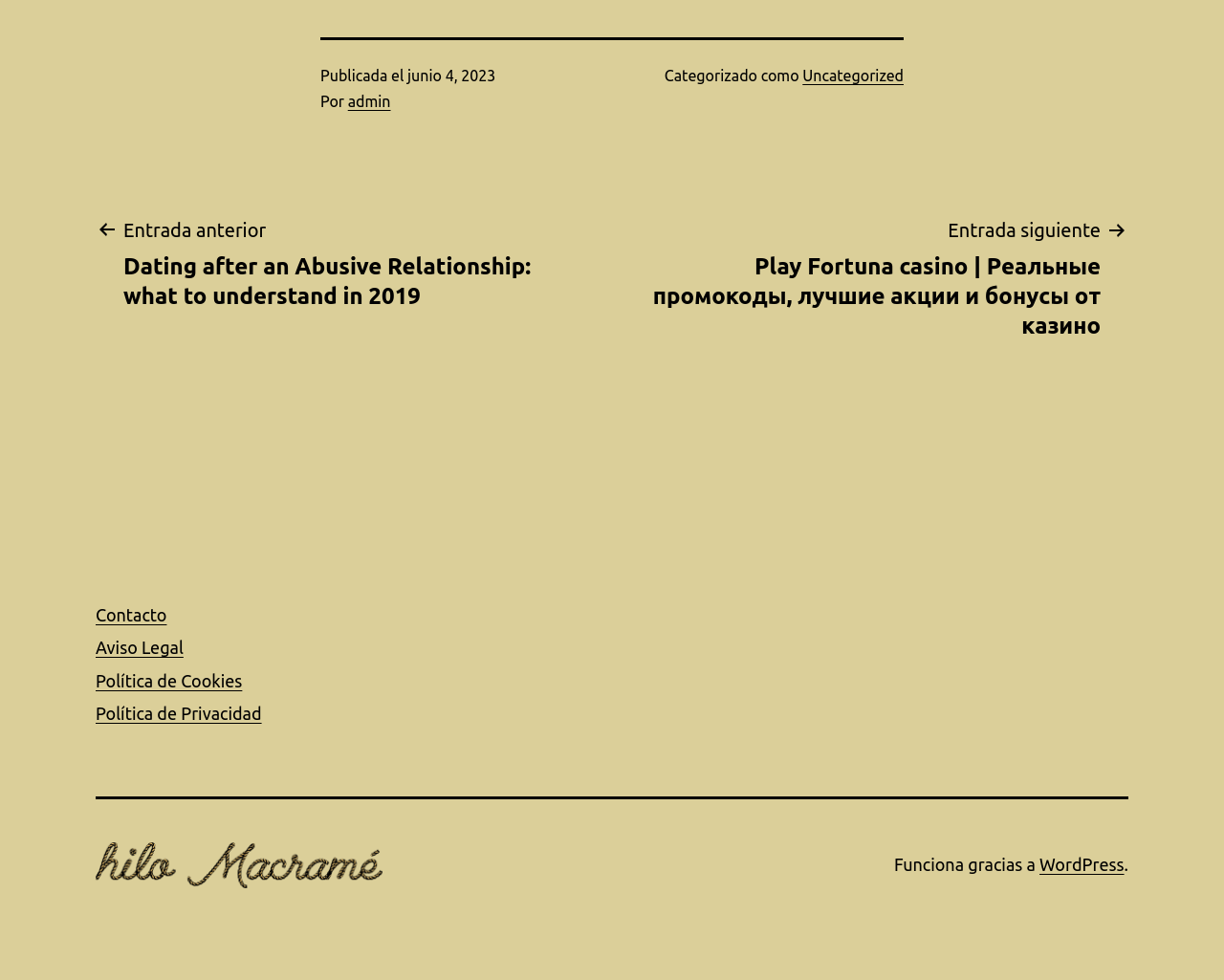Could you indicate the bounding box coordinates of the region to click in order to complete this instruction: "View the logo of hilo Macrame".

[0.078, 0.867, 0.312, 0.894]